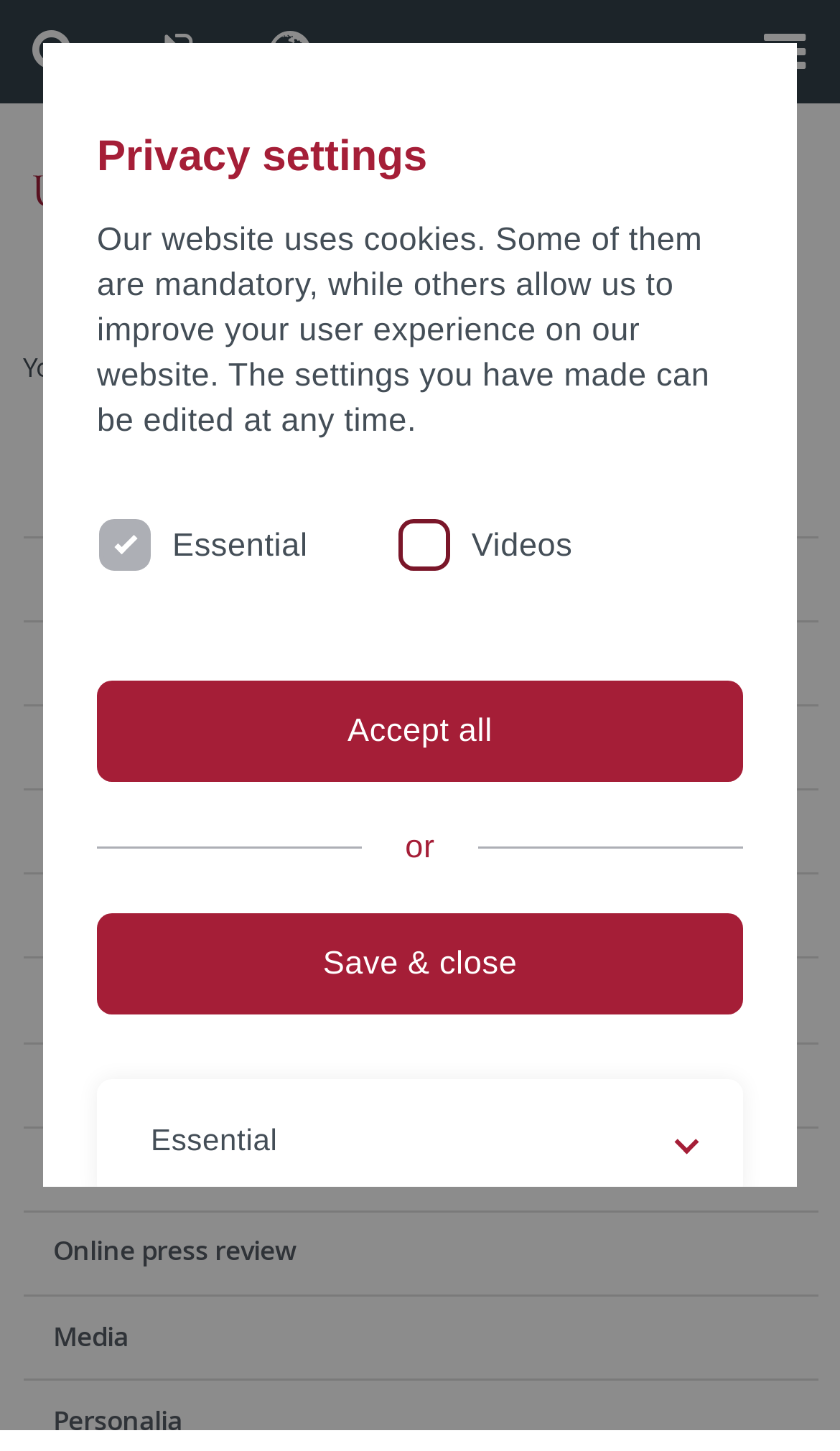Elaborate on the information and visuals displayed on the webpage.

The webpage is from the University of Tübingen and appears to be a news article or press release page. At the top, there is a horizontal tab list with four buttons, each with a different icon. Below this, there is a logo of the University of Tübingen, which is also a link.

On the left side, there is a navigation menu with a "You are here" heading, followed by links to "Home", "Press Releases", and other university-related pages. These links are stacked vertically, with the "Press Releases" link appearing twice.

The main content of the page is divided into two sections. On the left, there is a section with a "Privacy settings" heading, which includes a description of the website's cookie usage and settings. Below this, there are two checkboxes, one for "Essential" cookies and another for "Videos" cookies, as well as two buttons, "Accept all" and "Save & close".

On the right side, there is a list of links to various university resources, including "Archive", "attempto online", "Newsletter Uni Tübingen aktuell", and others. These links are stacked vertically and take up most of the right side of the page.

There are no images on the page apart from the university logo. The overall layout is organized, with clear headings and concise text.